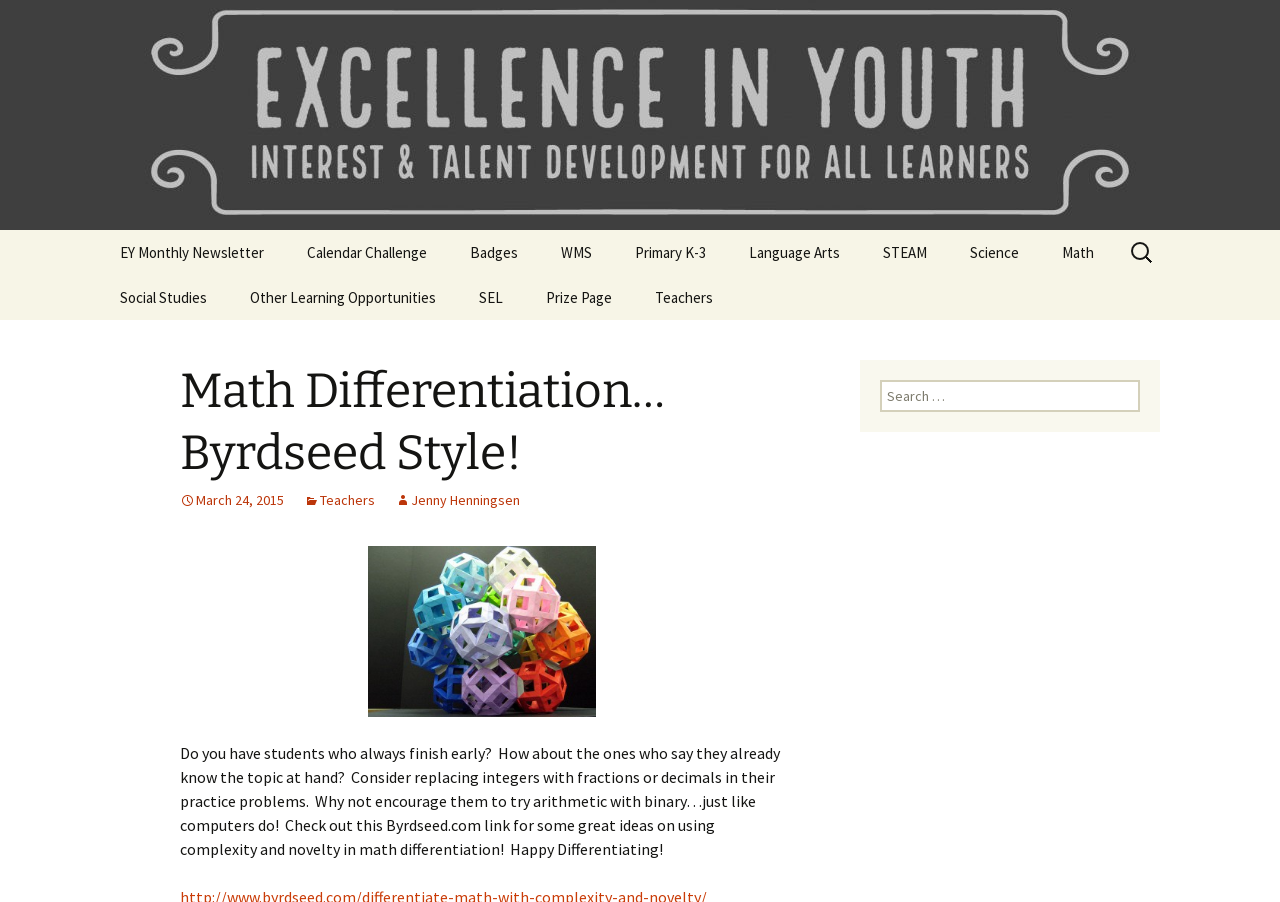What is the purpose of the 'Badge Choices' link?
Look at the image and answer the question using a single word or phrase.

To choose badges